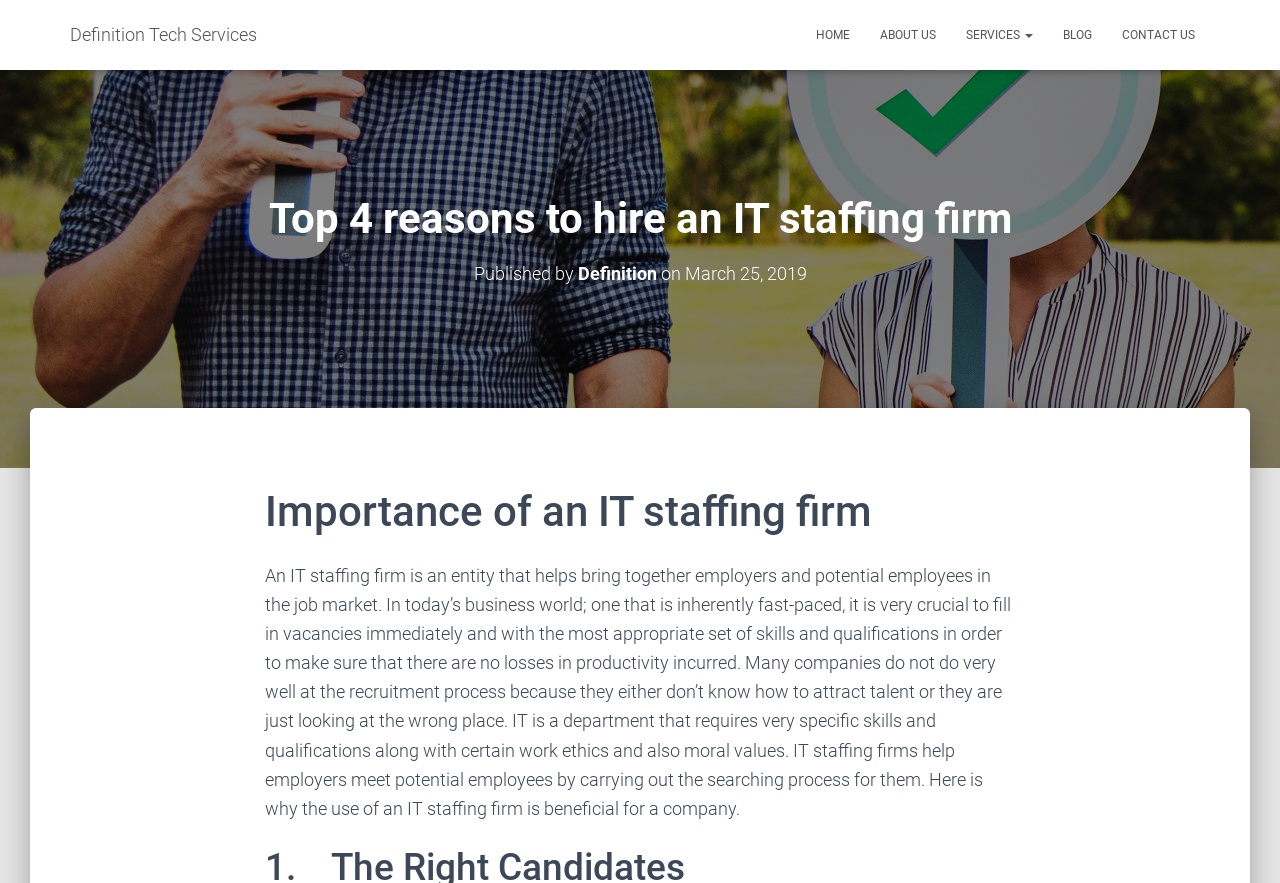Bounding box coordinates are given in the format (top-left x, top-left y, bottom-right x, bottom-right y). All values should be floating point numbers between 0 and 1. Provide the bounding box coordinate for the UI element described as: Contact Us

[0.865, 0.011, 0.945, 0.068]